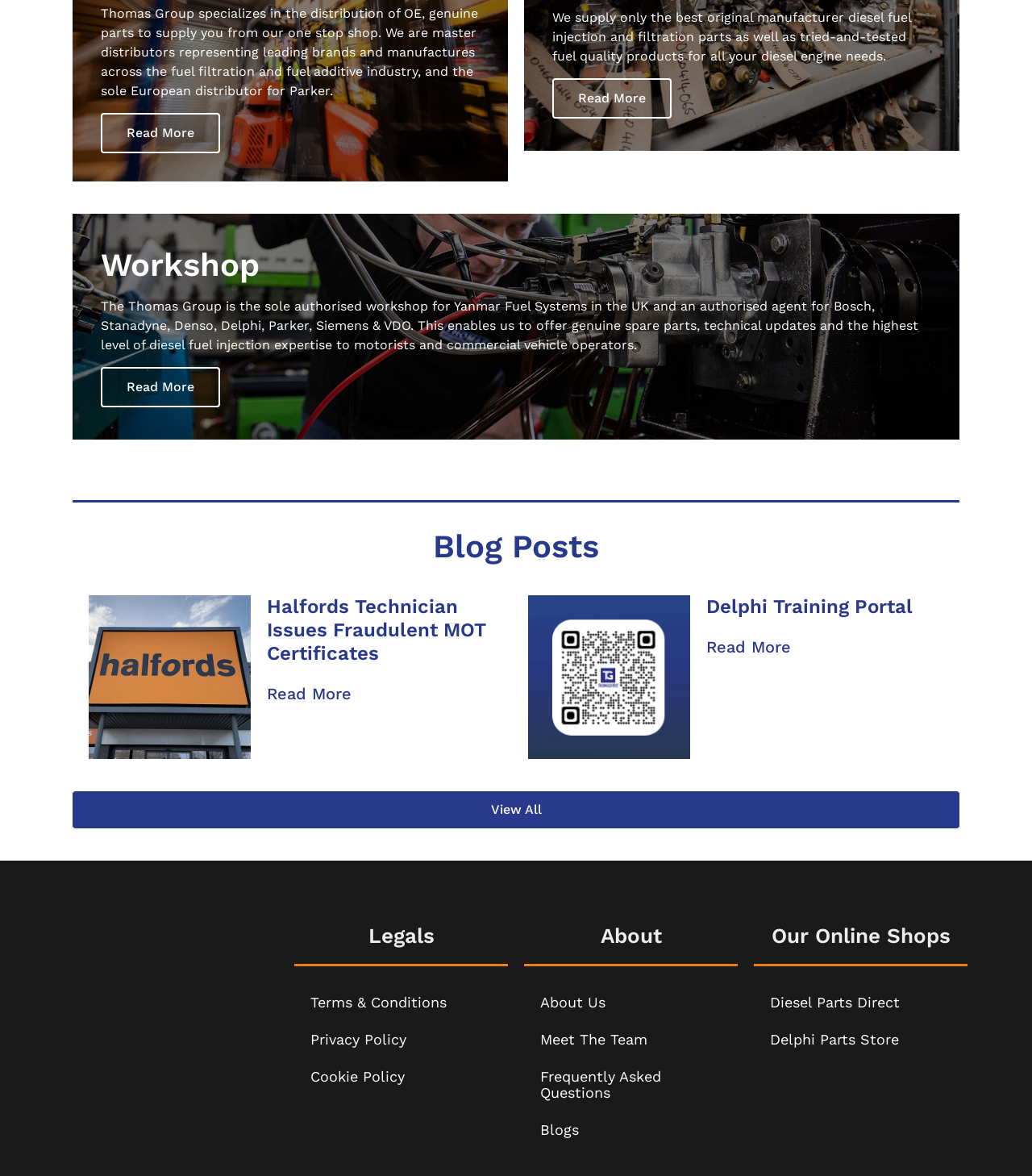Show me the bounding box coordinates of the clickable region to achieve the task as per the instruction: "Click the 'Like' button".

None